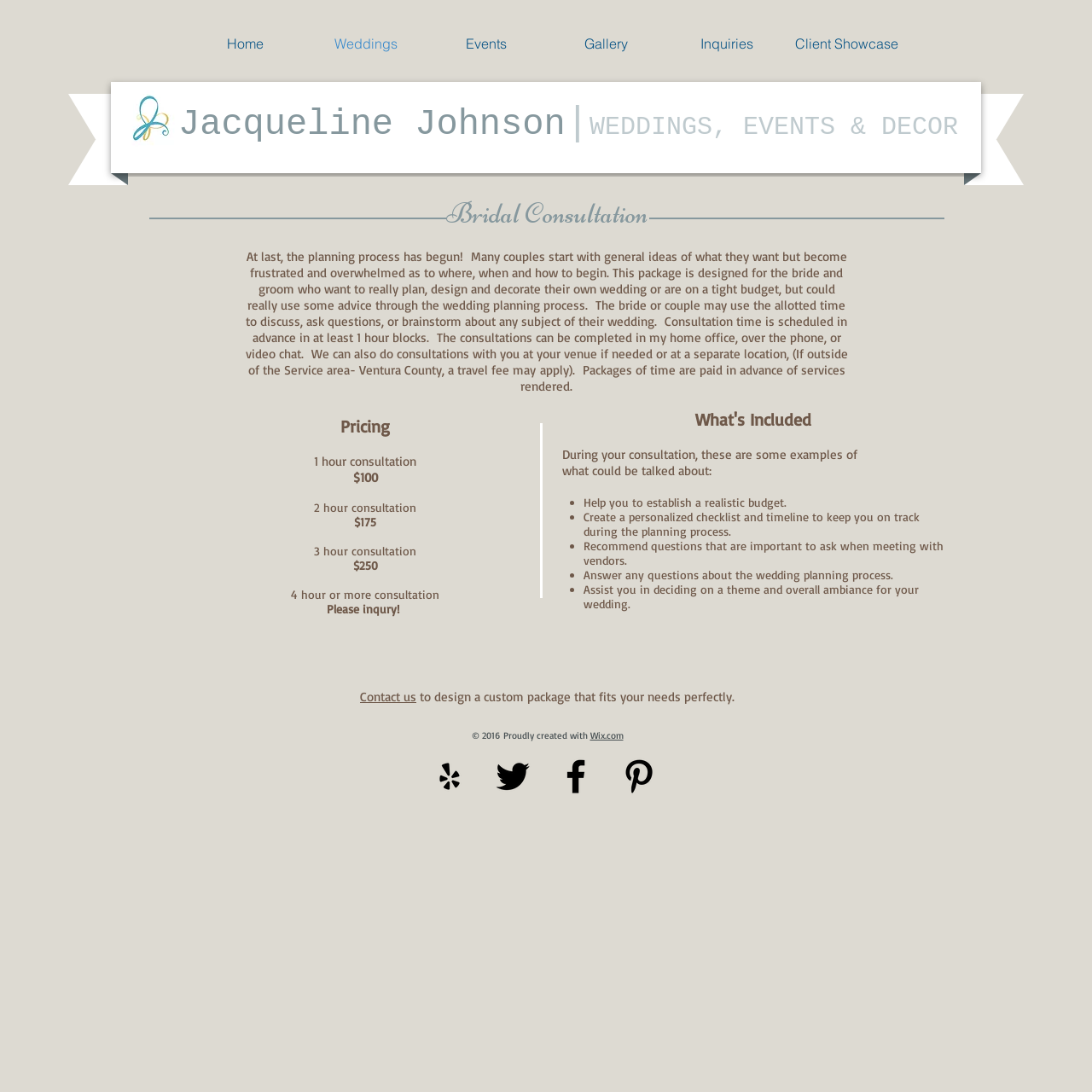Identify the bounding box coordinates for the UI element described by the following text: "aria-label="Black Yelp Icon"". Provide the coordinates as four float numbers between 0 and 1, in the format [left, top, right, bottom].

[0.391, 0.69, 0.432, 0.731]